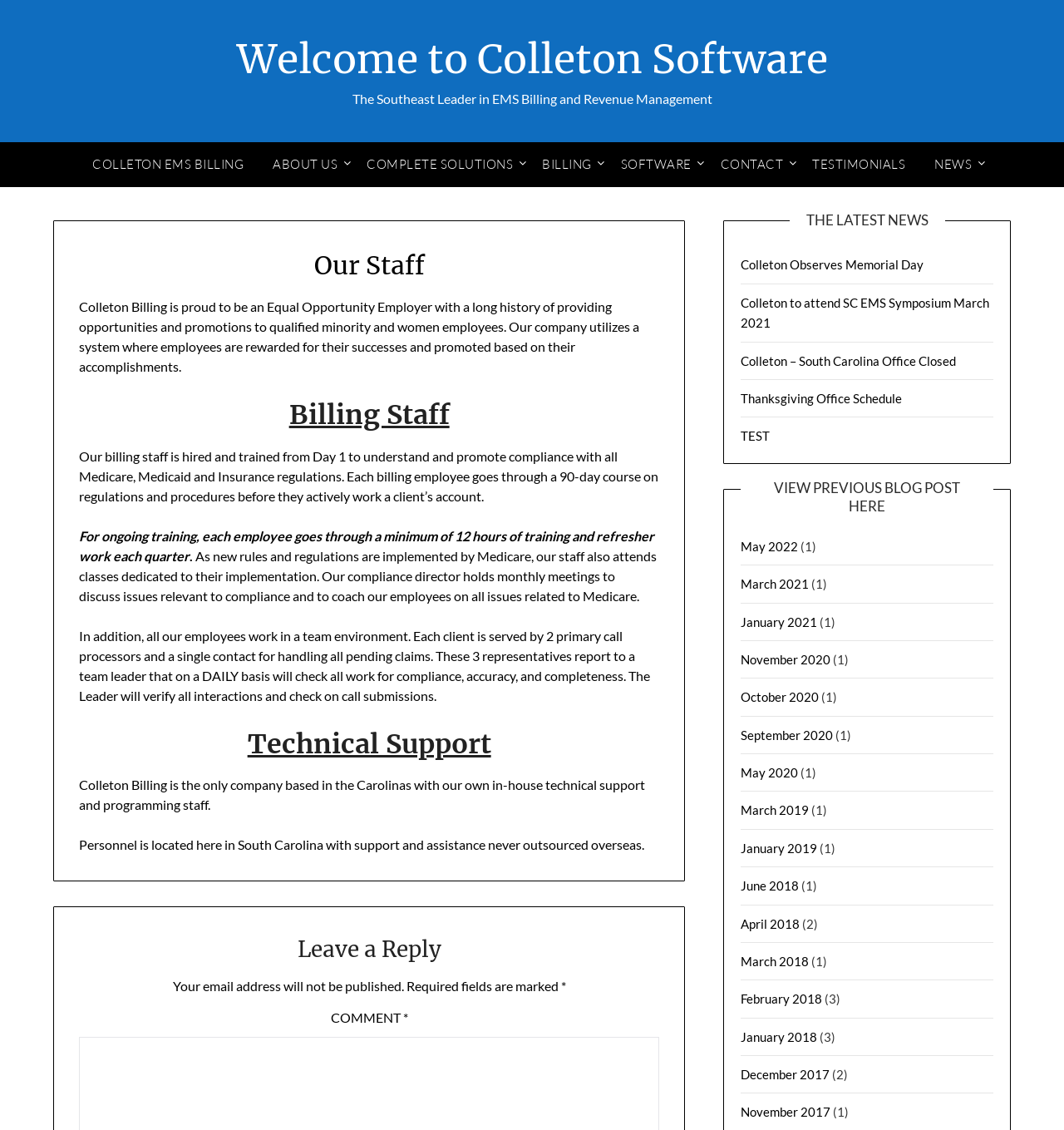How many primary call processors serve each client? Based on the screenshot, please respond with a single word or phrase.

2